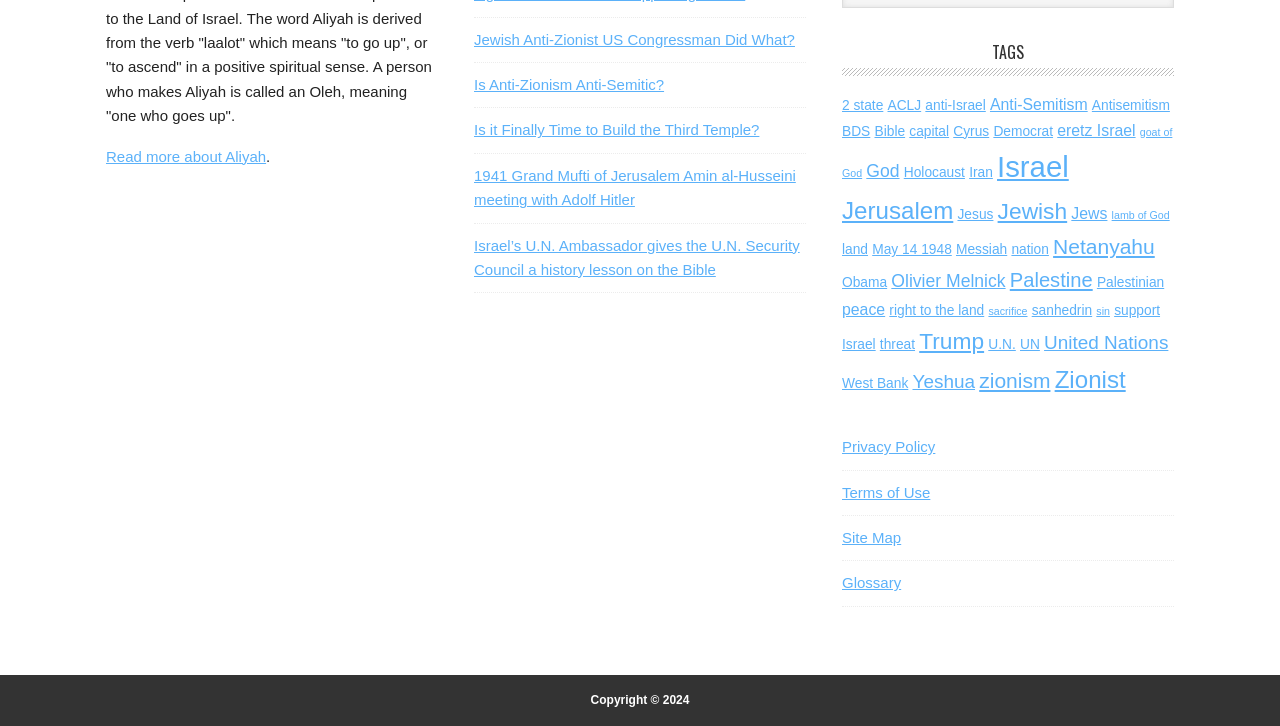Find and indicate the bounding box coordinates of the region you should select to follow the given instruction: "Learn about the Jewish Anti-Zionist US Congressman".

[0.37, 0.042, 0.621, 0.066]